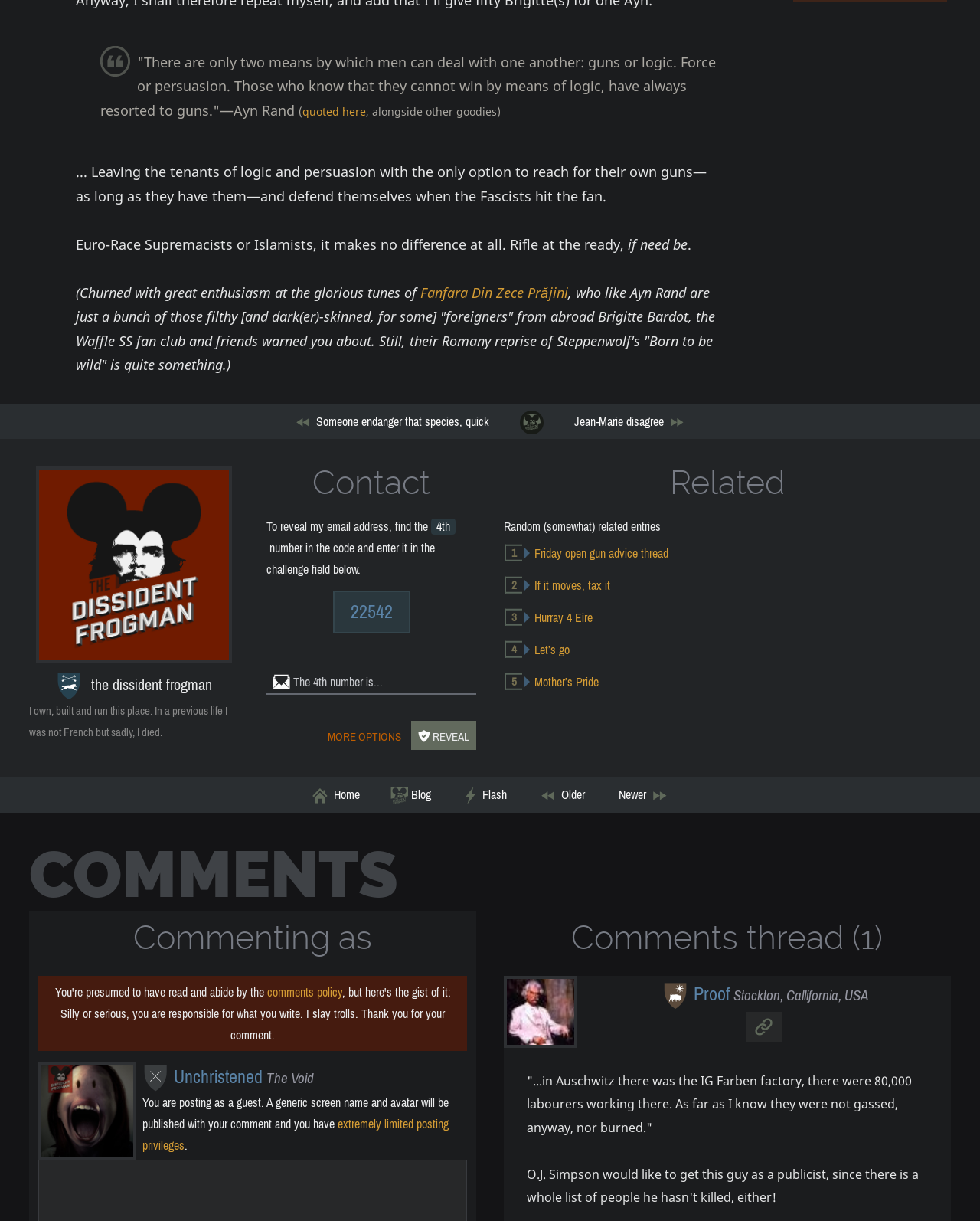Please specify the bounding box coordinates of the clickable region to carry out the following instruction: "Click the 'MORE OPTIONS' link". The coordinates should be four float numbers between 0 and 1, in the format [left, top, right, bottom].

[0.327, 0.59, 0.416, 0.614]